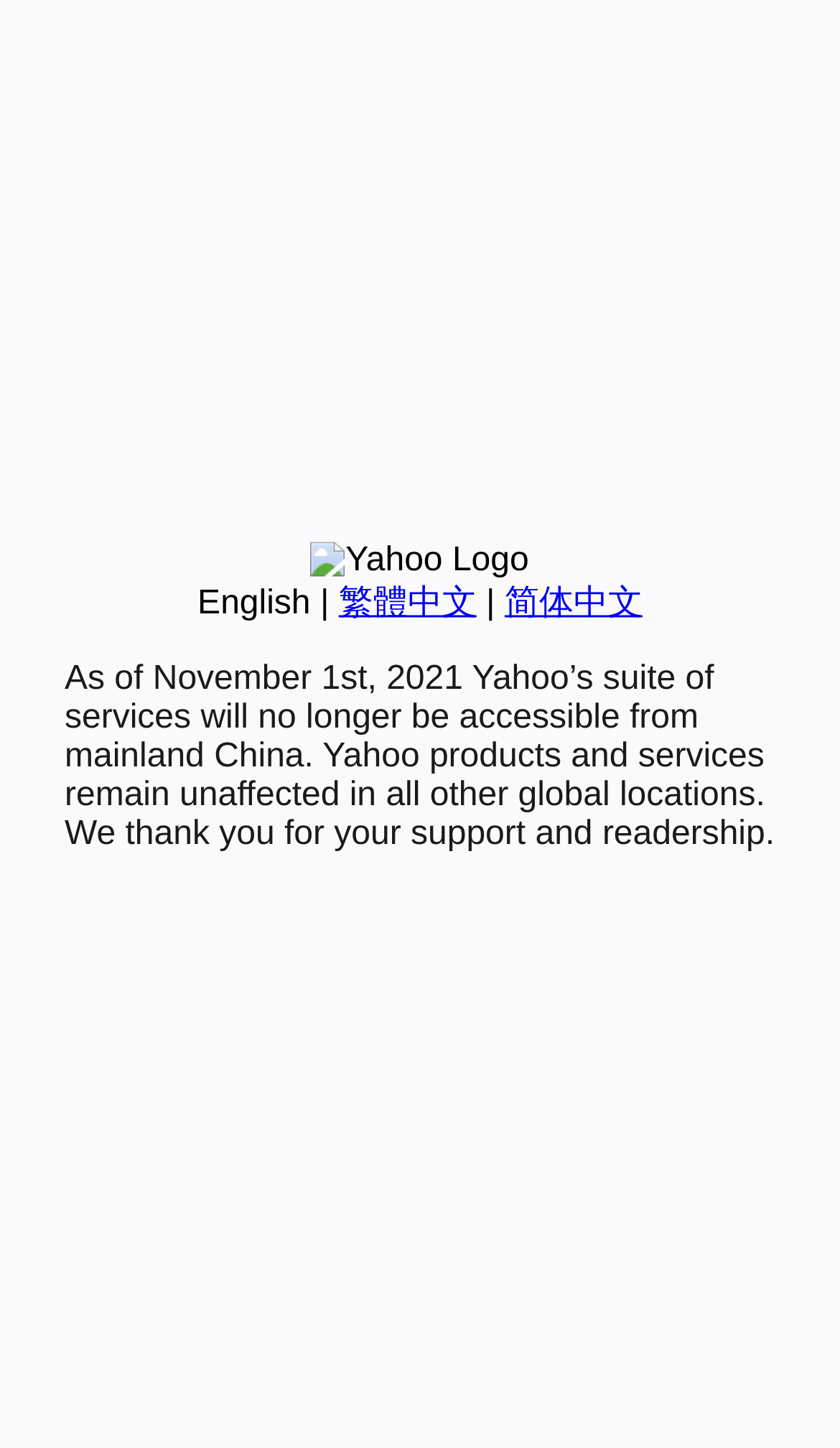Determine the bounding box coordinates for the UI element described. Format the coordinates as (top-left x, top-left y, bottom-right x, bottom-right y) and ensure all values are between 0 and 1. Element description: English

[0.235, 0.404, 0.37, 0.429]